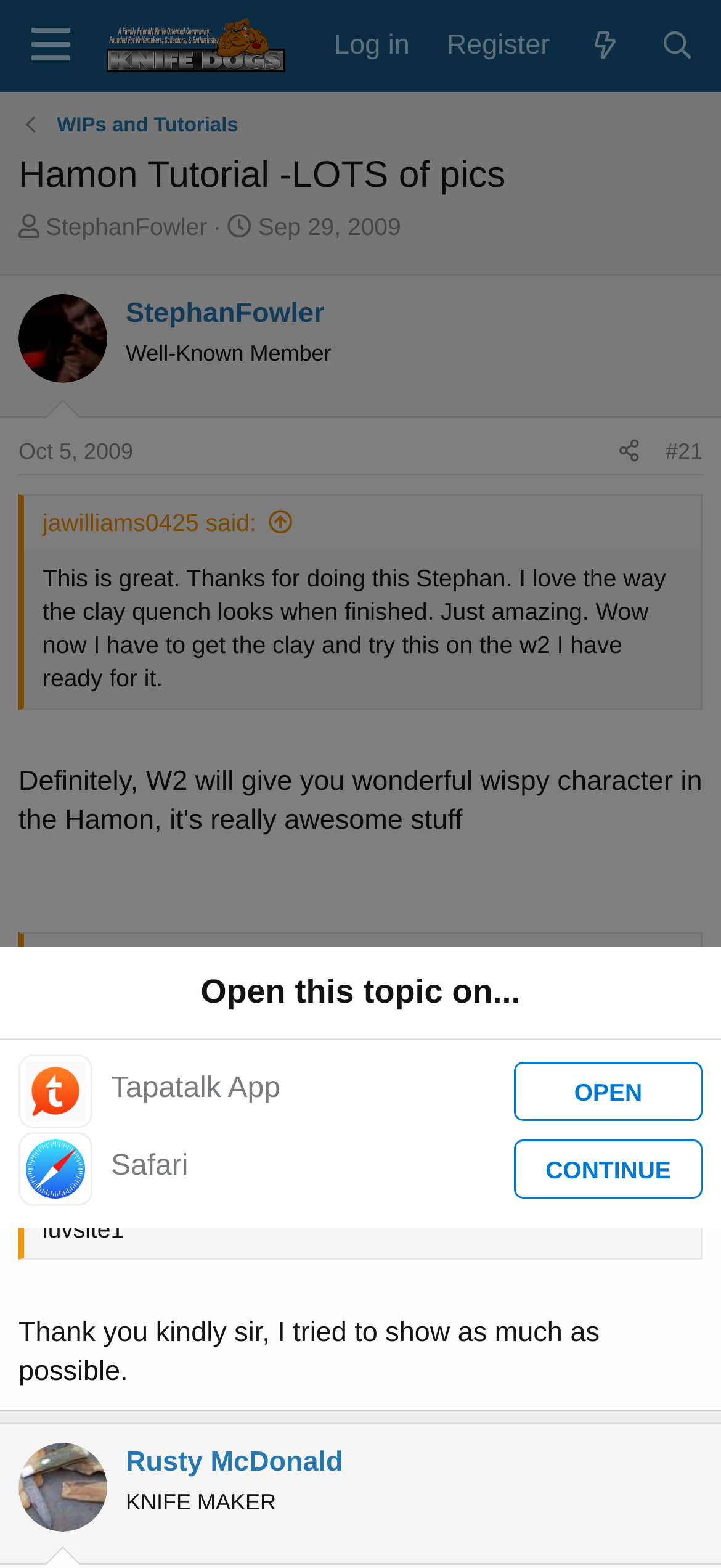Determine the bounding box of the UI element mentioned here: "parent_node: Log in aria-label="Menu"". The coordinates must be in the format [left, top, right, bottom] with values ranging from 0 to 1.

[0.01, 0.0, 0.13, 0.059]